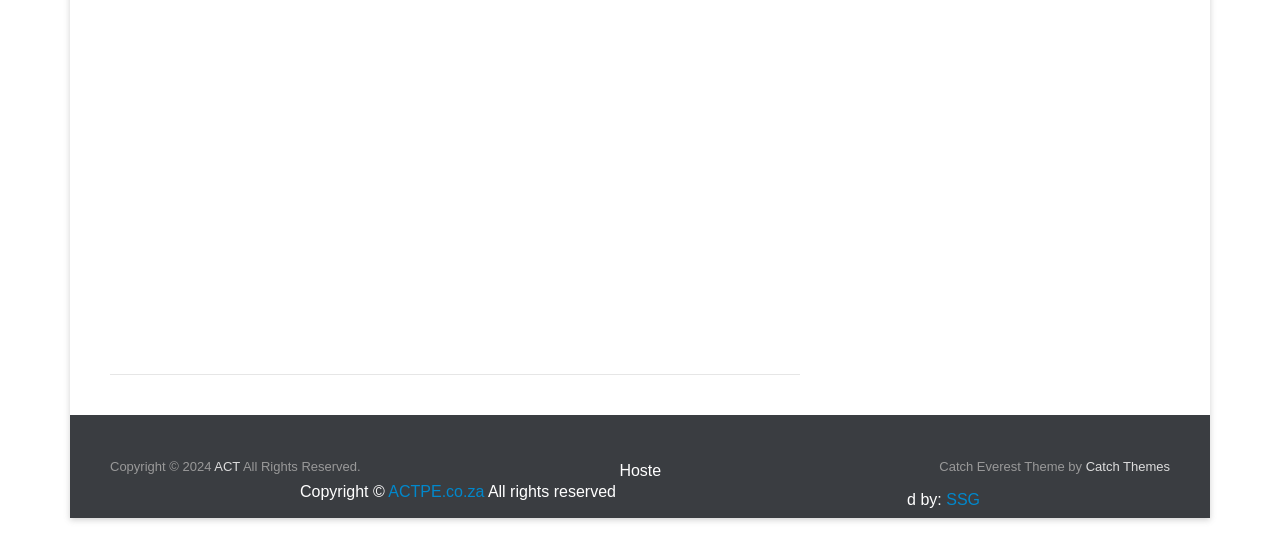What is the website's domain?
Based on the visual, give a brief answer using one word or a short phrase.

ACTPE.co.za